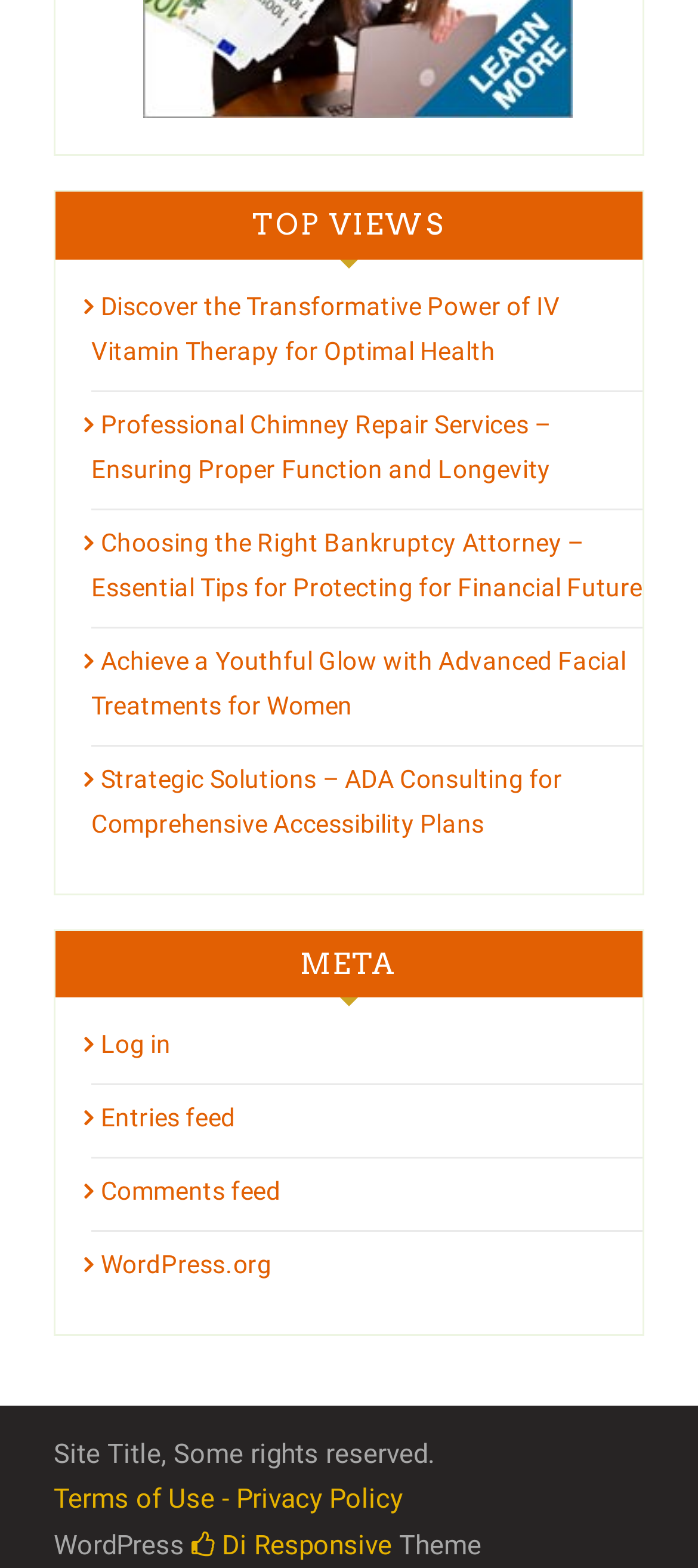Given the element description, predict the bounding box coordinates in the format (top-left x, top-left y, bottom-right x, bottom-right y), using floating point numbers between 0 and 1: Additional Excess Additional

None